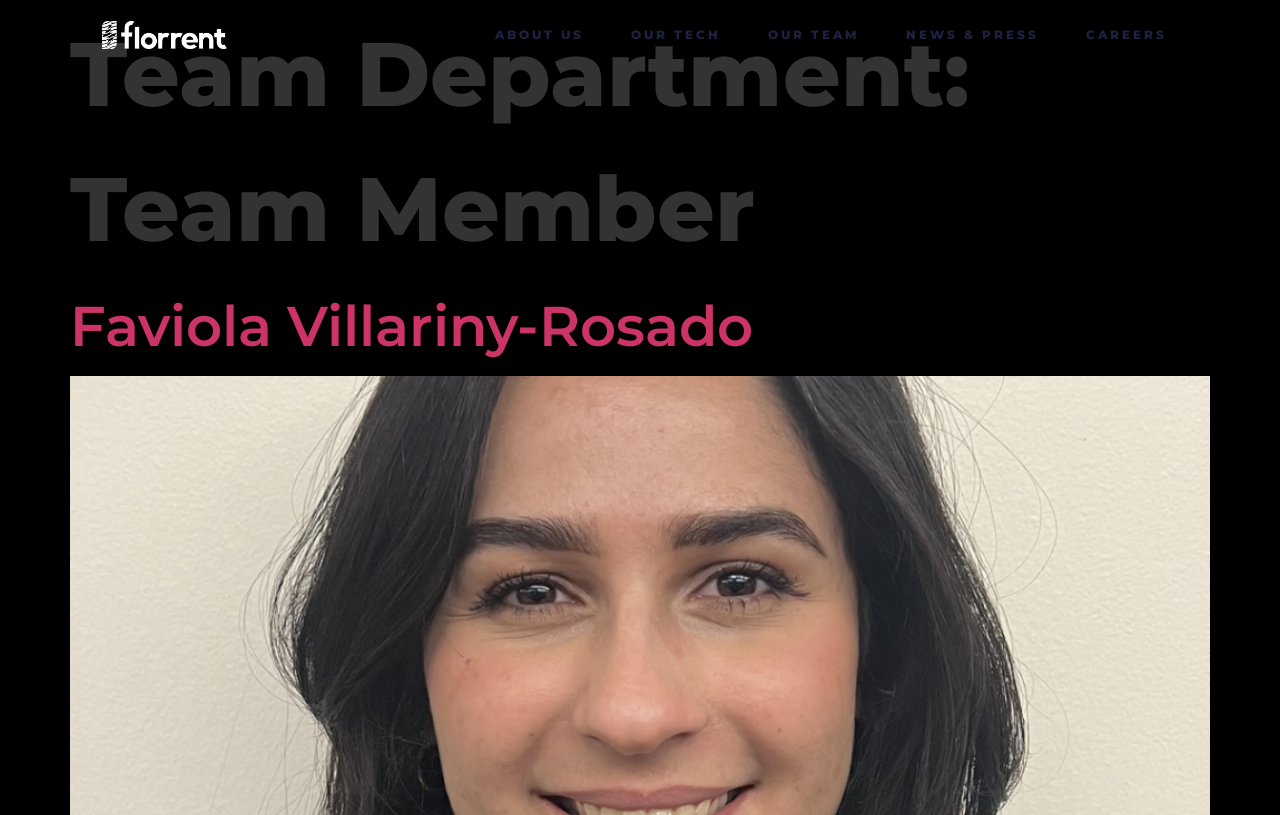What is the headline of the webpage?

Team Department: Team Member